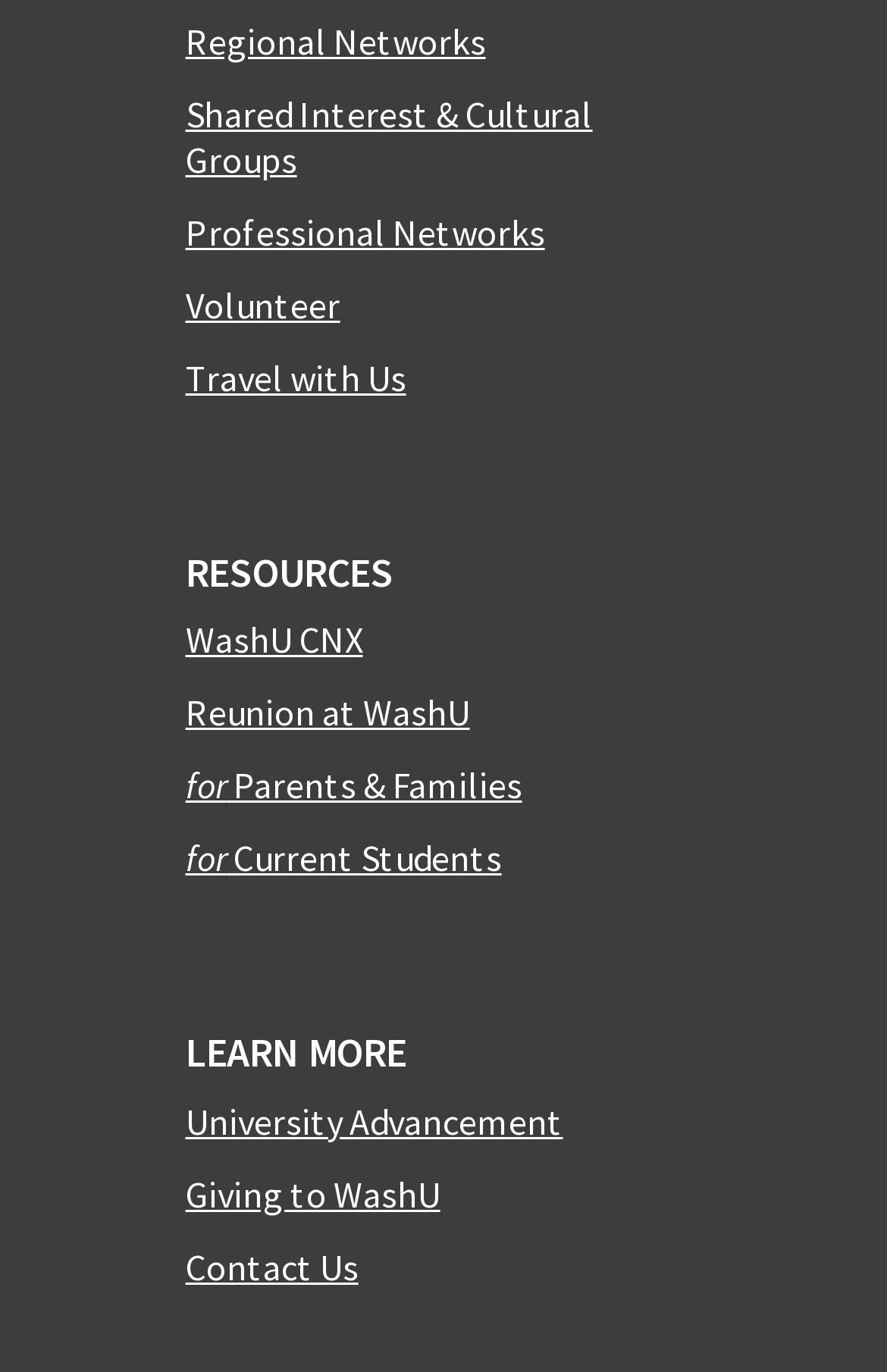Please determine the bounding box coordinates of the clickable area required to carry out the following instruction: "Learn about University Advancement". The coordinates must be four float numbers between 0 and 1, represented as [left, top, right, bottom].

[0.209, 0.8, 0.635, 0.833]